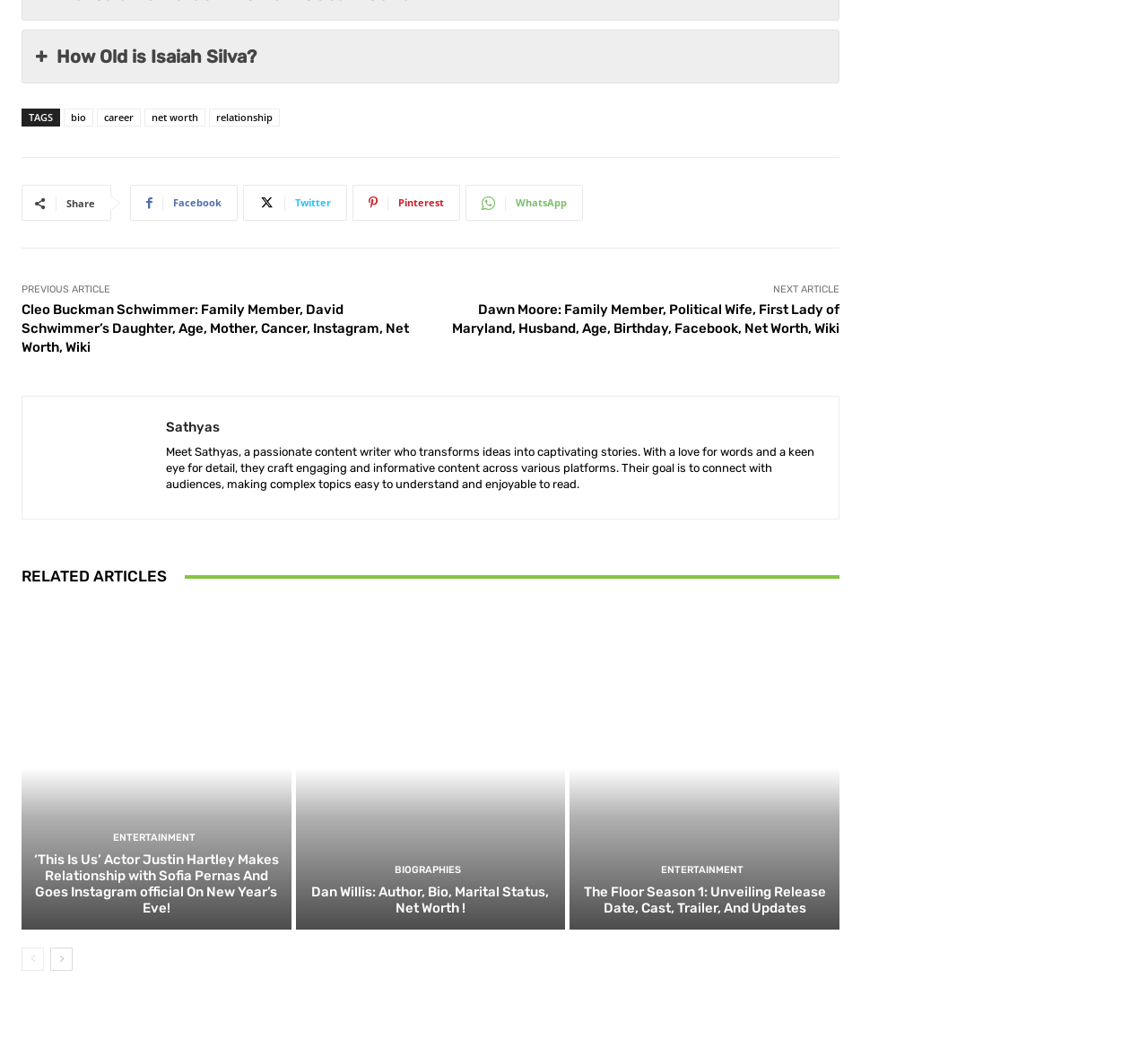Using the provided element description: "parent_node: Sathyas title="sathyas"", determine the bounding box coordinates of the corresponding UI element in the screenshot.

[0.035, 0.392, 0.129, 0.474]